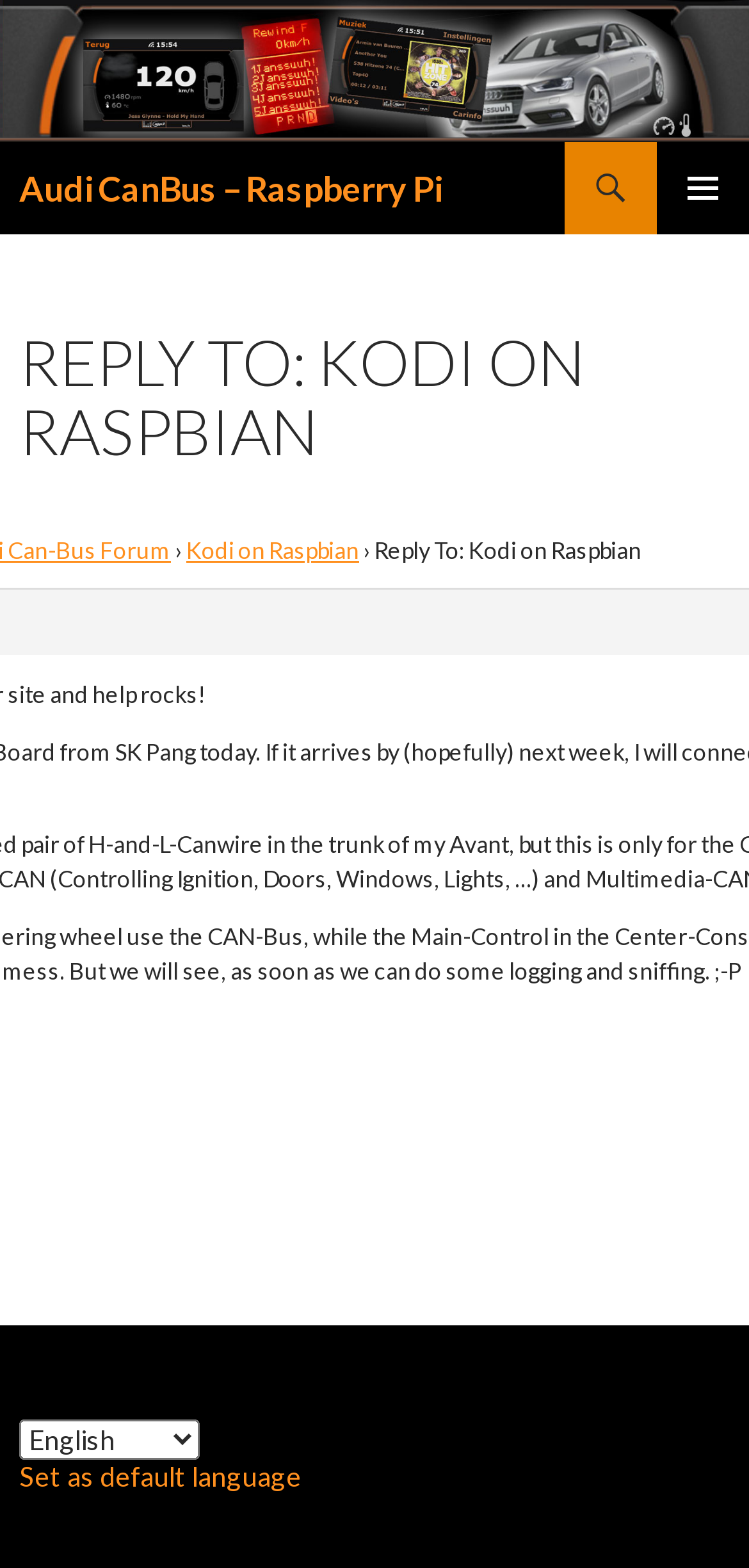What is the name of the Raspberry Pi project?
Answer the question with a single word or phrase derived from the image.

Audi CanBus